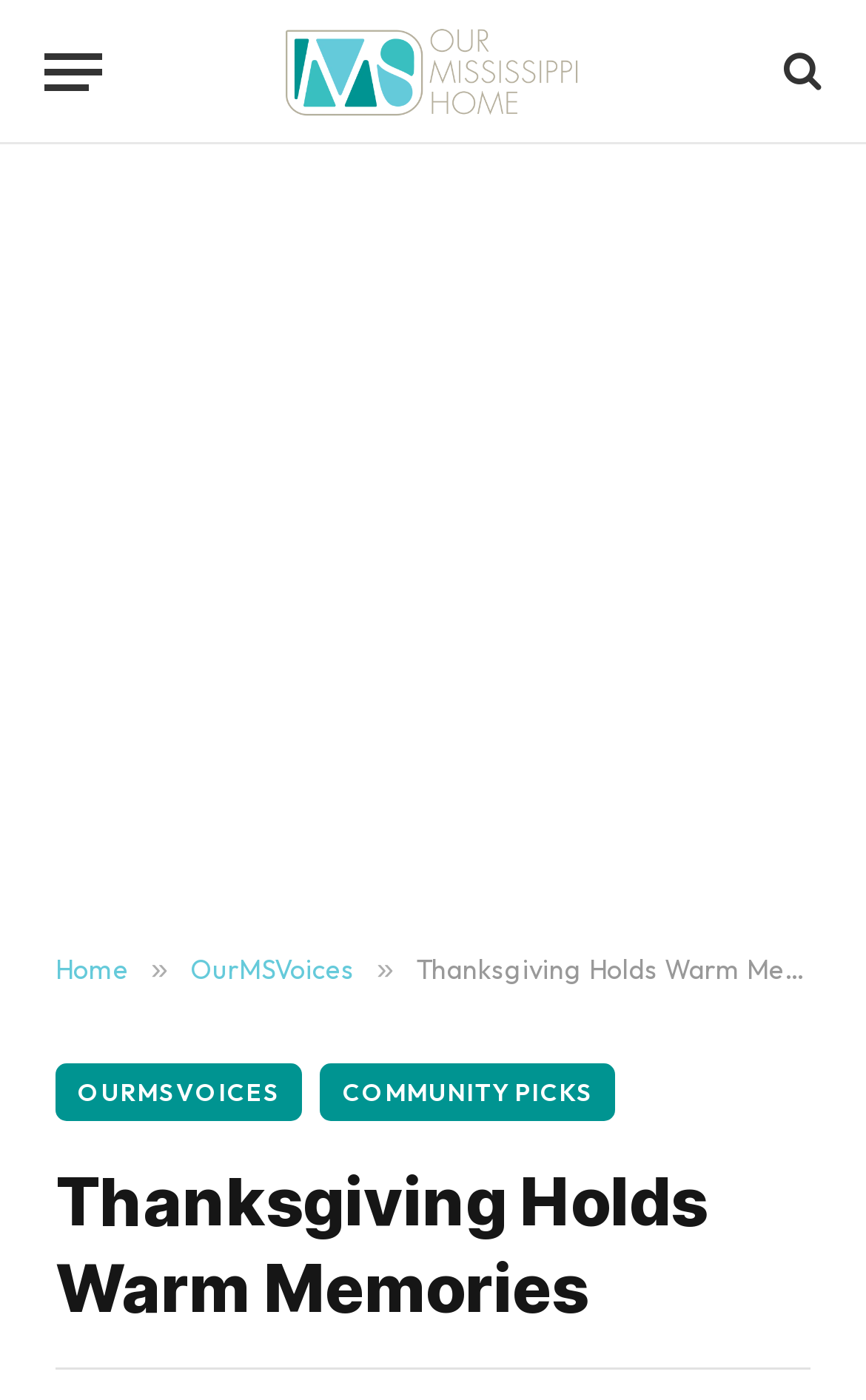Give the bounding box coordinates for this UI element: "Home". The coordinates should be four float numbers between 0 and 1, arranged as [left, top, right, bottom].

[0.064, 0.68, 0.149, 0.704]